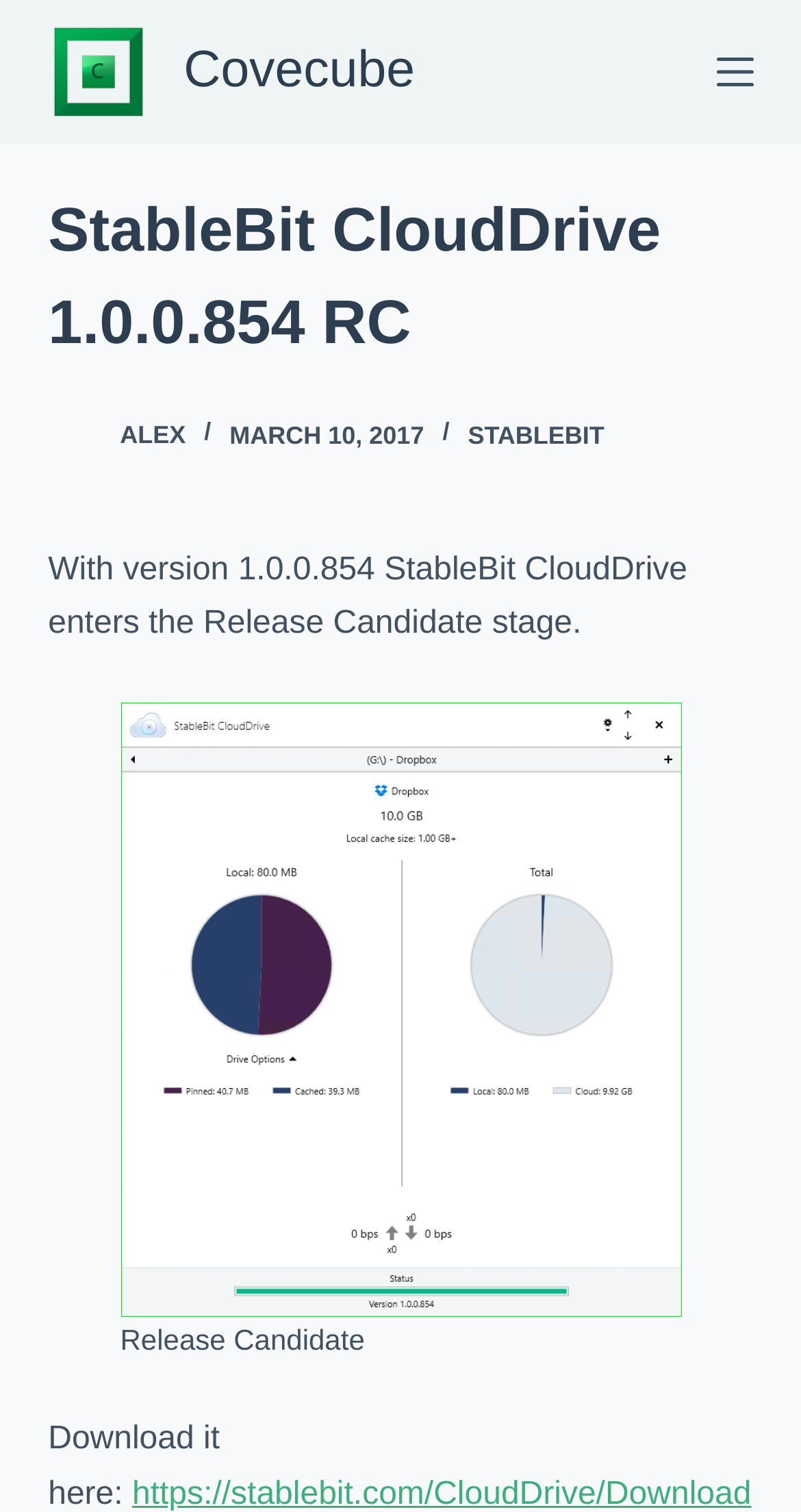Please determine the bounding box coordinates for the element that should be clicked to follow these instructions: "Click the Covecube logo".

[0.06, 0.014, 0.188, 0.082]